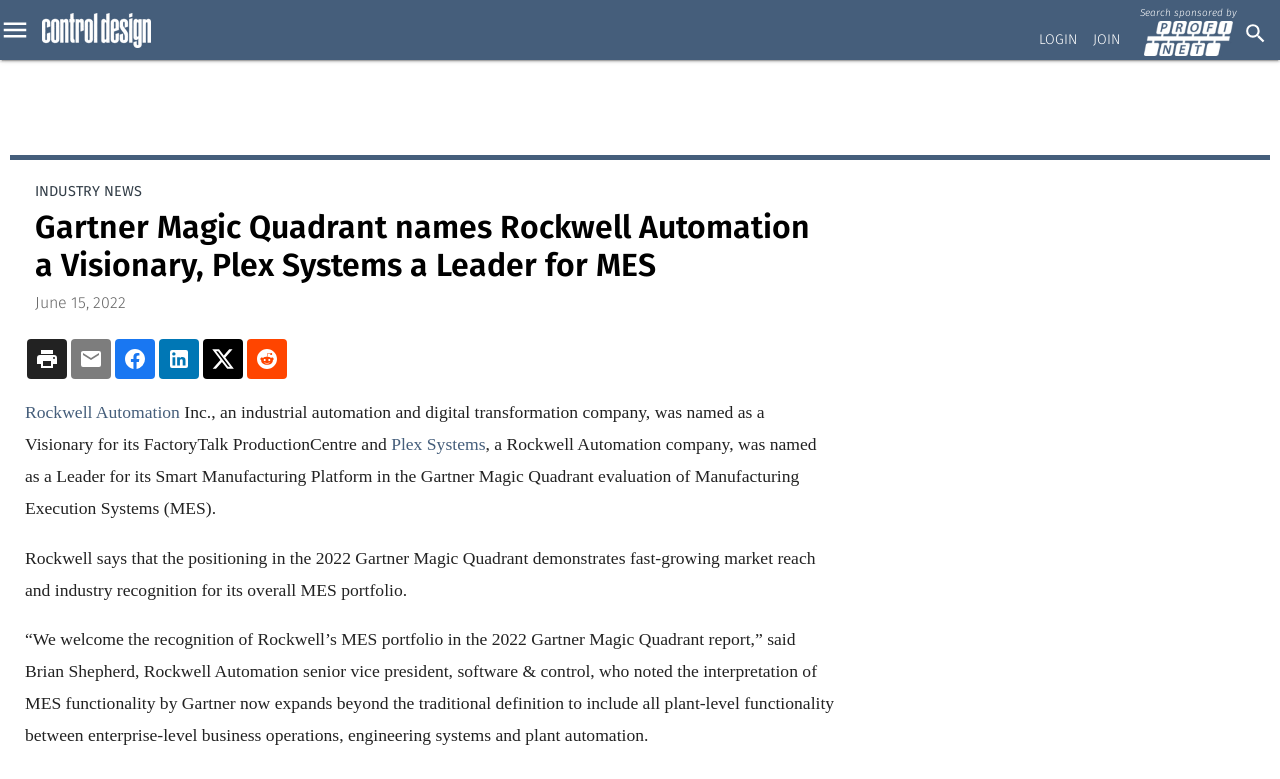What is the date mentioned in the article?
Look at the screenshot and give a one-word or phrase answer.

June 15, 2022